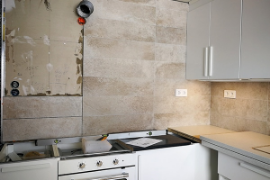What is the theme of the kitchen upgrade?
Based on the visual details in the image, please answer the question thoroughly.

The caption explicitly states that the image 'aligns with the theme of gas cooking upgrades', indicating that the primary focus of the kitchen renovation is to upgrade the gas cooking facilities.